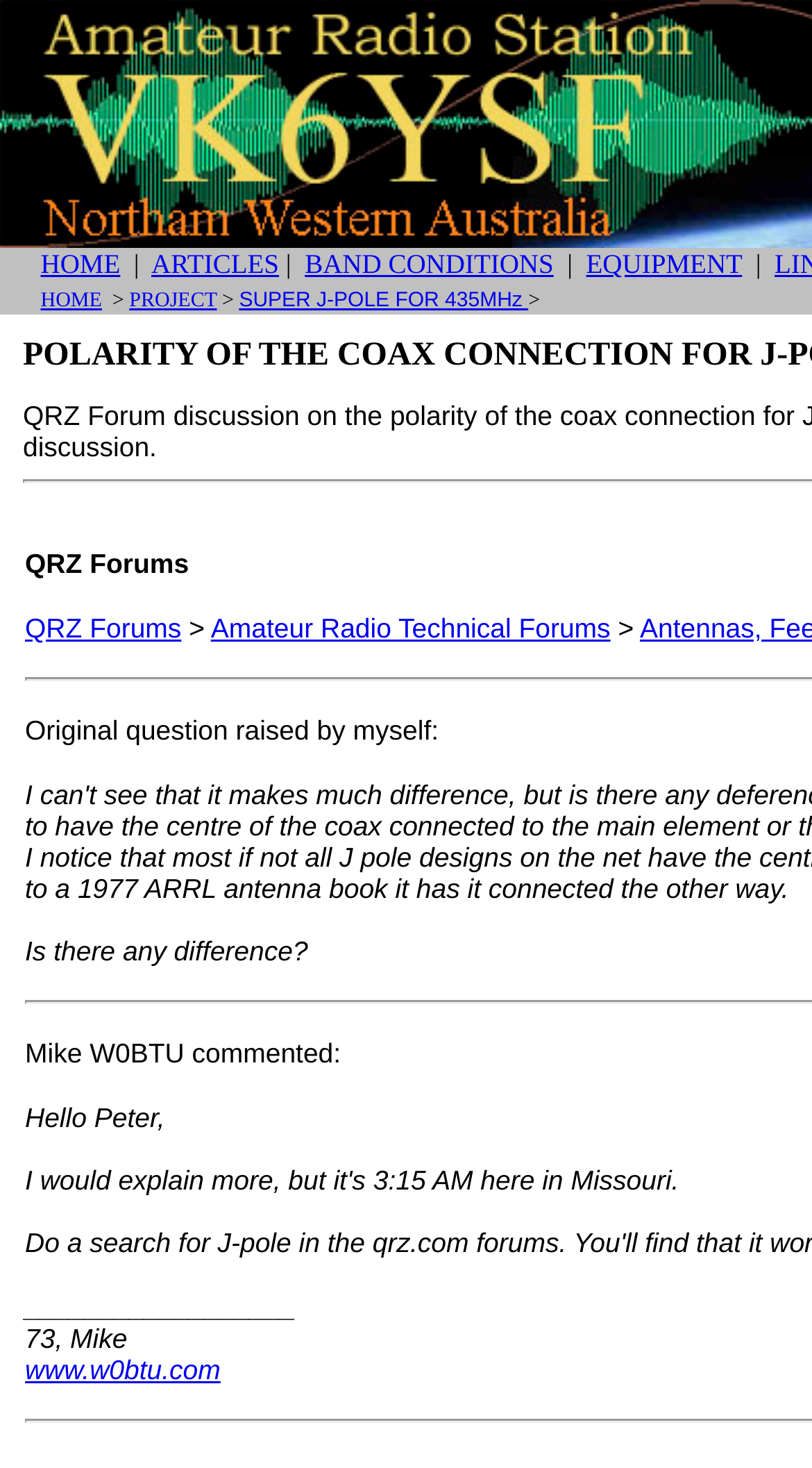Illustrate the webpage thoroughly, mentioning all important details.

The webpage is about Super Jpole Coax Polarity, with a top navigation menu consisting of five links: HOME, ARTICLES, BAND CONDITIONS, and EQUIPMENT, separated by vertical lines. Below the navigation menu, there is a secondary menu with links to HOME, PROJECT, and SUPER J-POLE FOR 435MHz.

The main content of the webpage appears to be a discussion forum or a comment section. There are several paragraphs of text, with usernames and comments. The discussion starts with an original question raised by the author, followed by a comment from Mike W0BTU. The conversation continues with Mike's response, which is addressed to Peter.

On the left side of the page, there are two links to external websites: QRZ Forums and Amateur Radio Technical Forums. At the bottom of the page, there is a signature line with the text "73, Mike" and a link to www.w0btu.com.